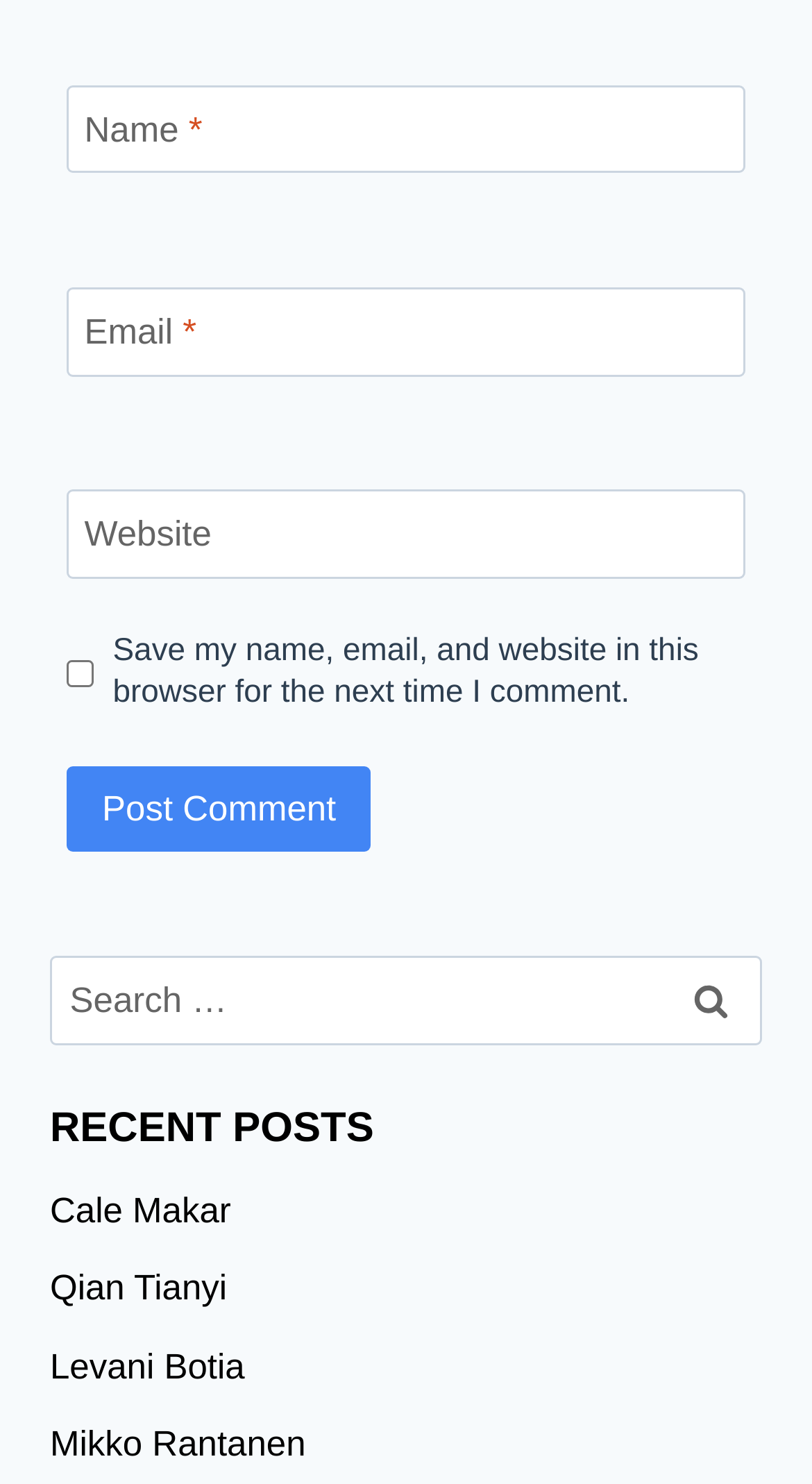Can you find the bounding box coordinates for the element to click on to achieve the instruction: "Input your email"?

[0.082, 0.193, 0.918, 0.253]